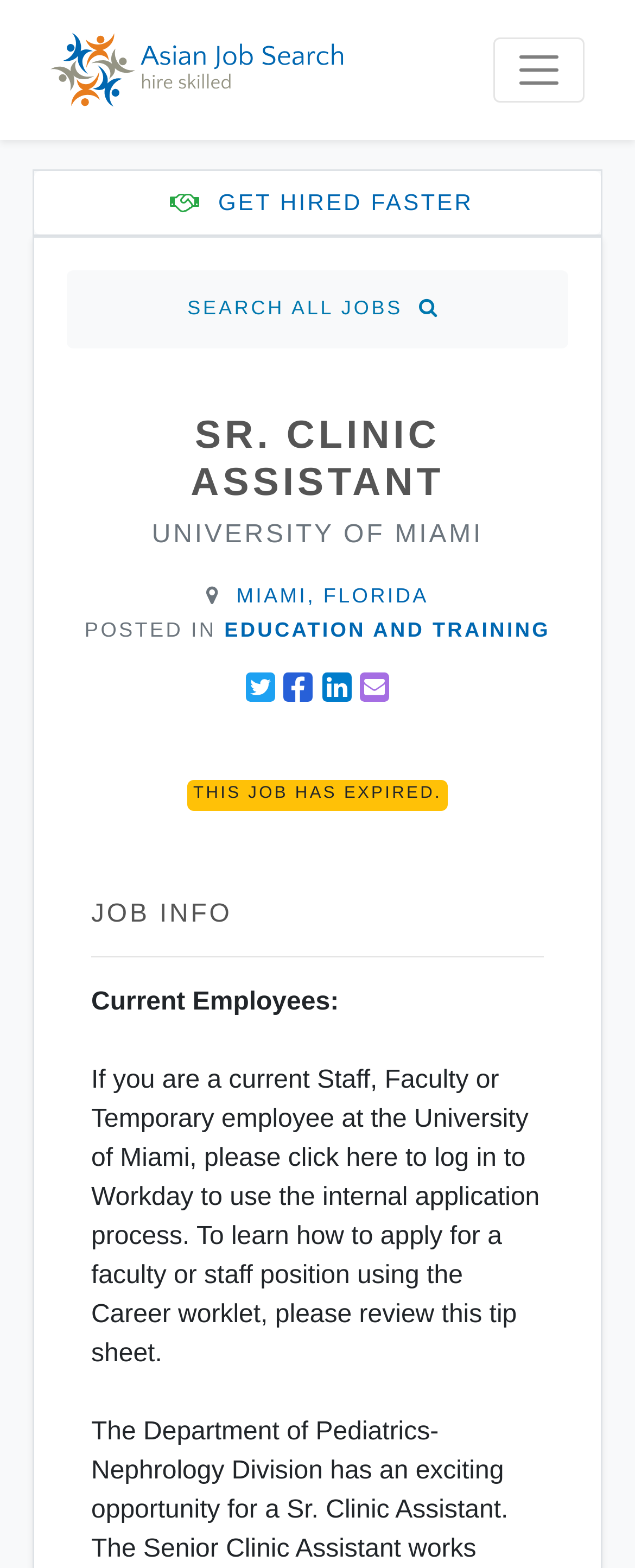Give a concise answer of one word or phrase to the question: 
What social media platforms can the job be shared to?

Twitter, Facebook, Linkedin, Email